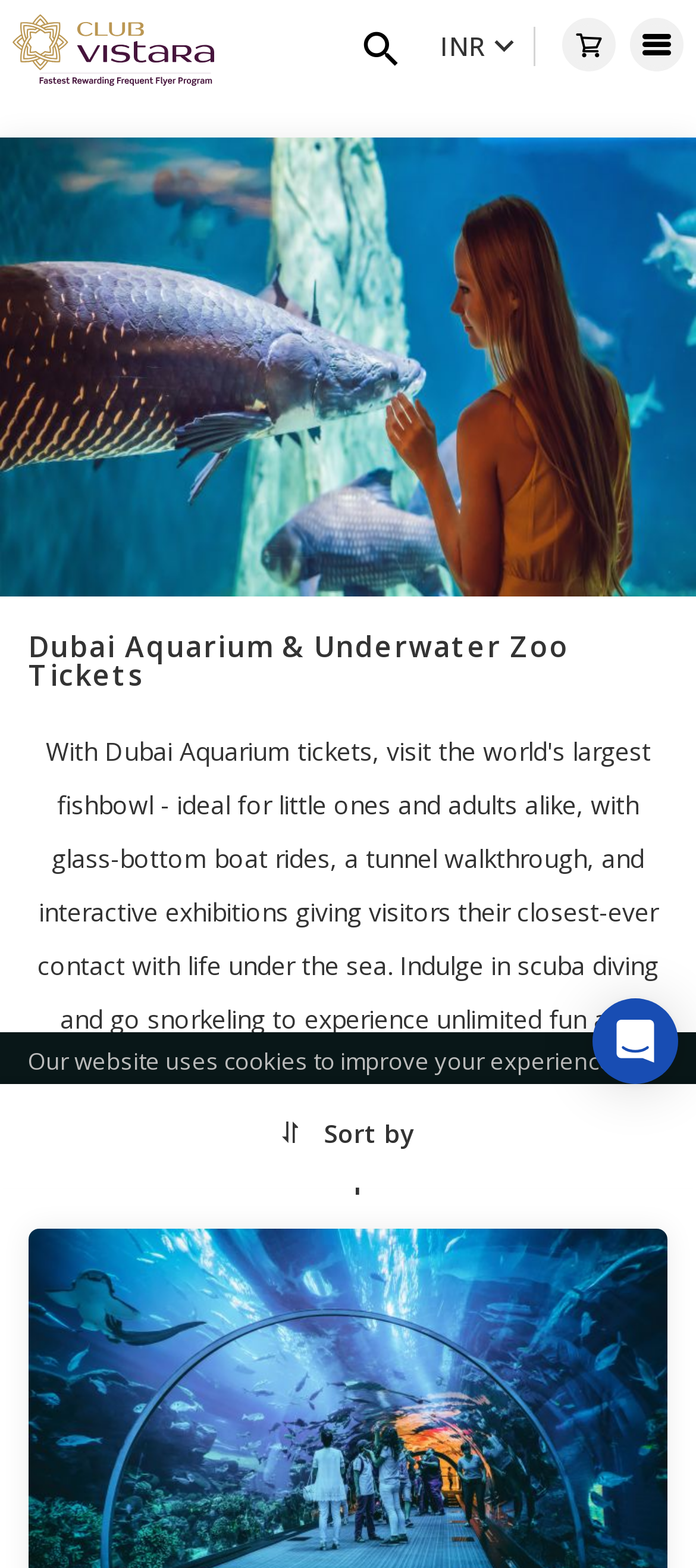Kindly determine the bounding box coordinates for the clickable area to achieve the given instruction: "Open Hamberger Menu".

[0.905, 0.011, 0.982, 0.046]